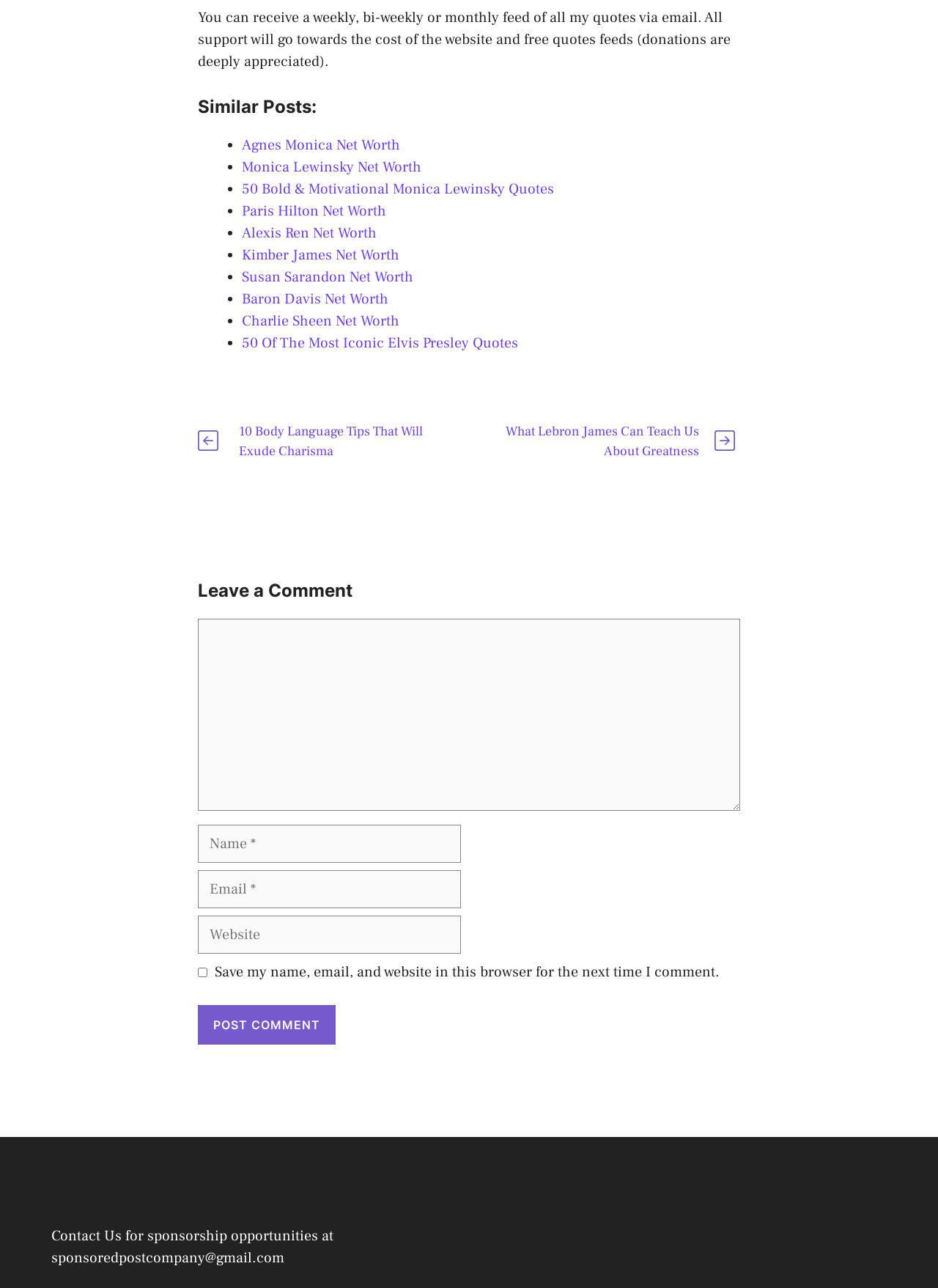Can you identify the bounding box coordinates of the clickable region needed to carry out this instruction: 'Contact us for sponsorship opportunities'? The coordinates should be four float numbers within the range of 0 to 1, stated as [left, top, right, bottom].

[0.055, 0.952, 0.13, 0.967]